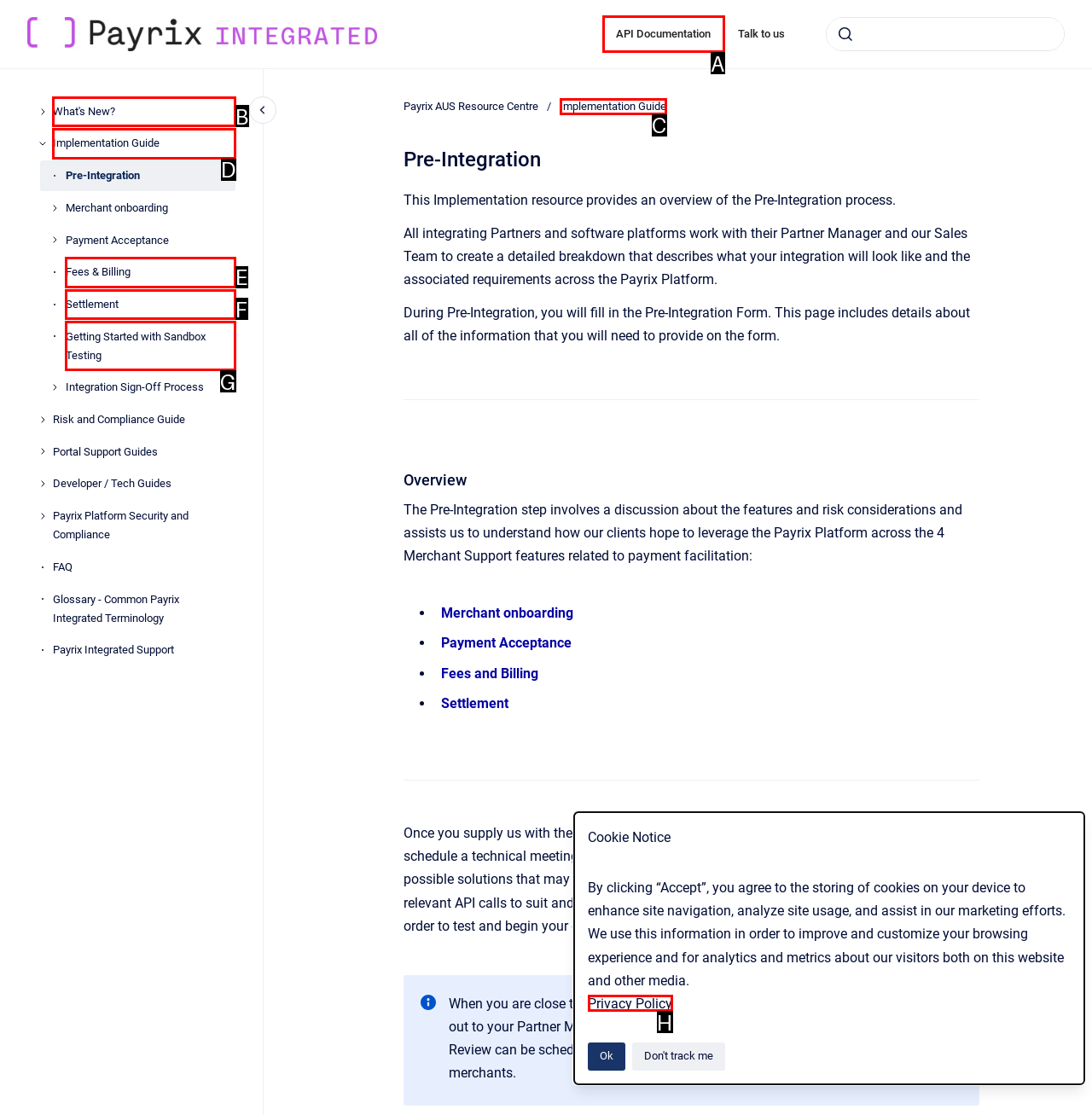Select the option that fits this description: Getting Started with Sandbox Testing
Answer with the corresponding letter directly.

G